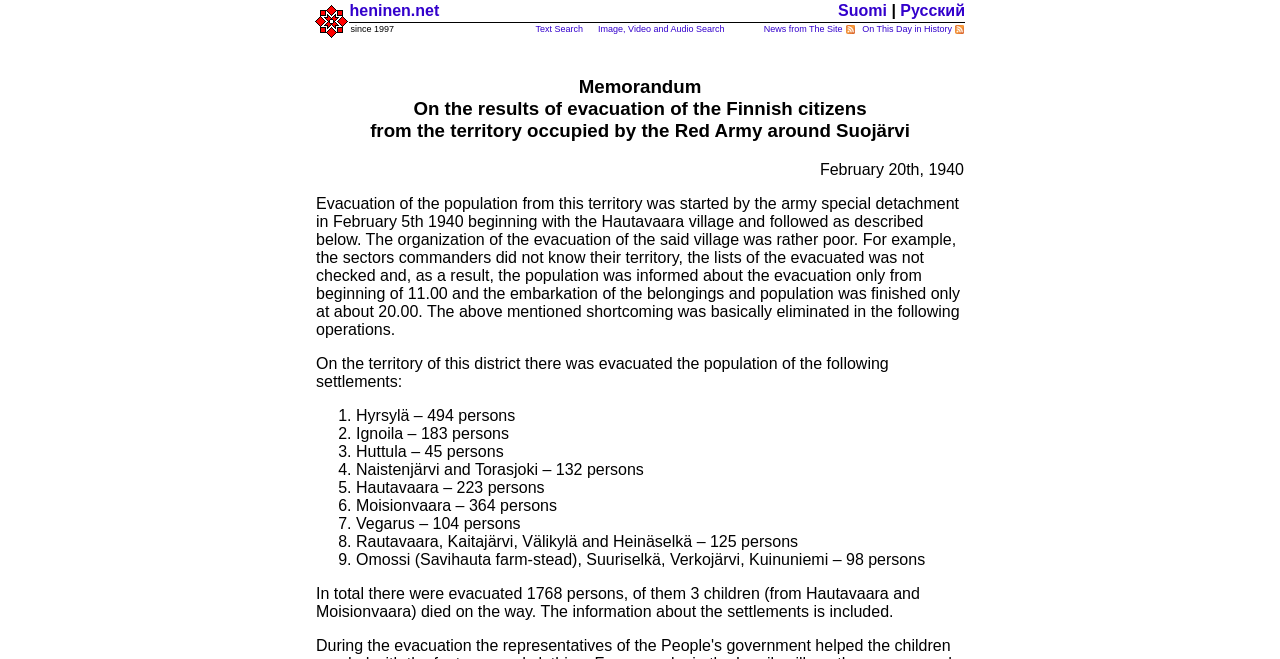Locate the bounding box coordinates of the clickable region necessary to complete the following instruction: "Search for Text". Provide the coordinates in the format of four float numbers between 0 and 1, i.e., [left, top, right, bottom].

[0.418, 0.036, 0.455, 0.052]